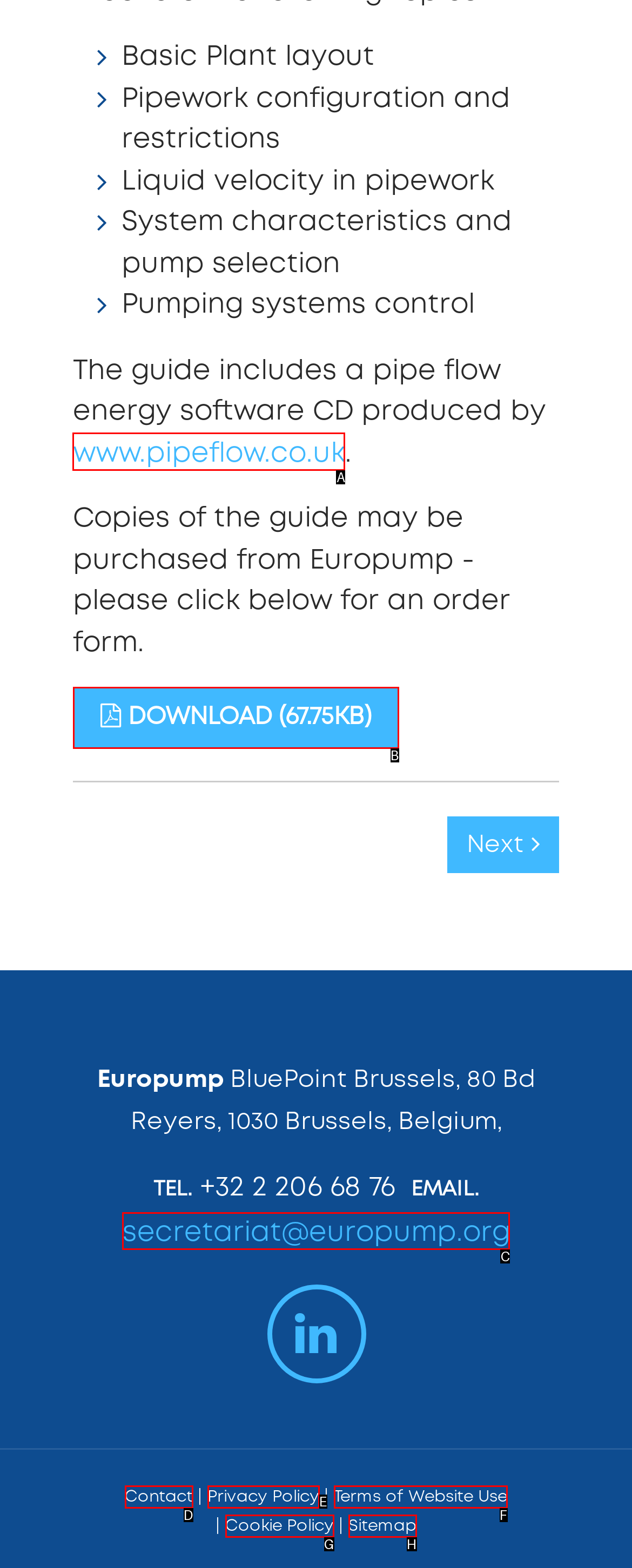Specify which element within the red bounding boxes should be clicked for this task: Visit the pipeflow website Respond with the letter of the correct option.

A